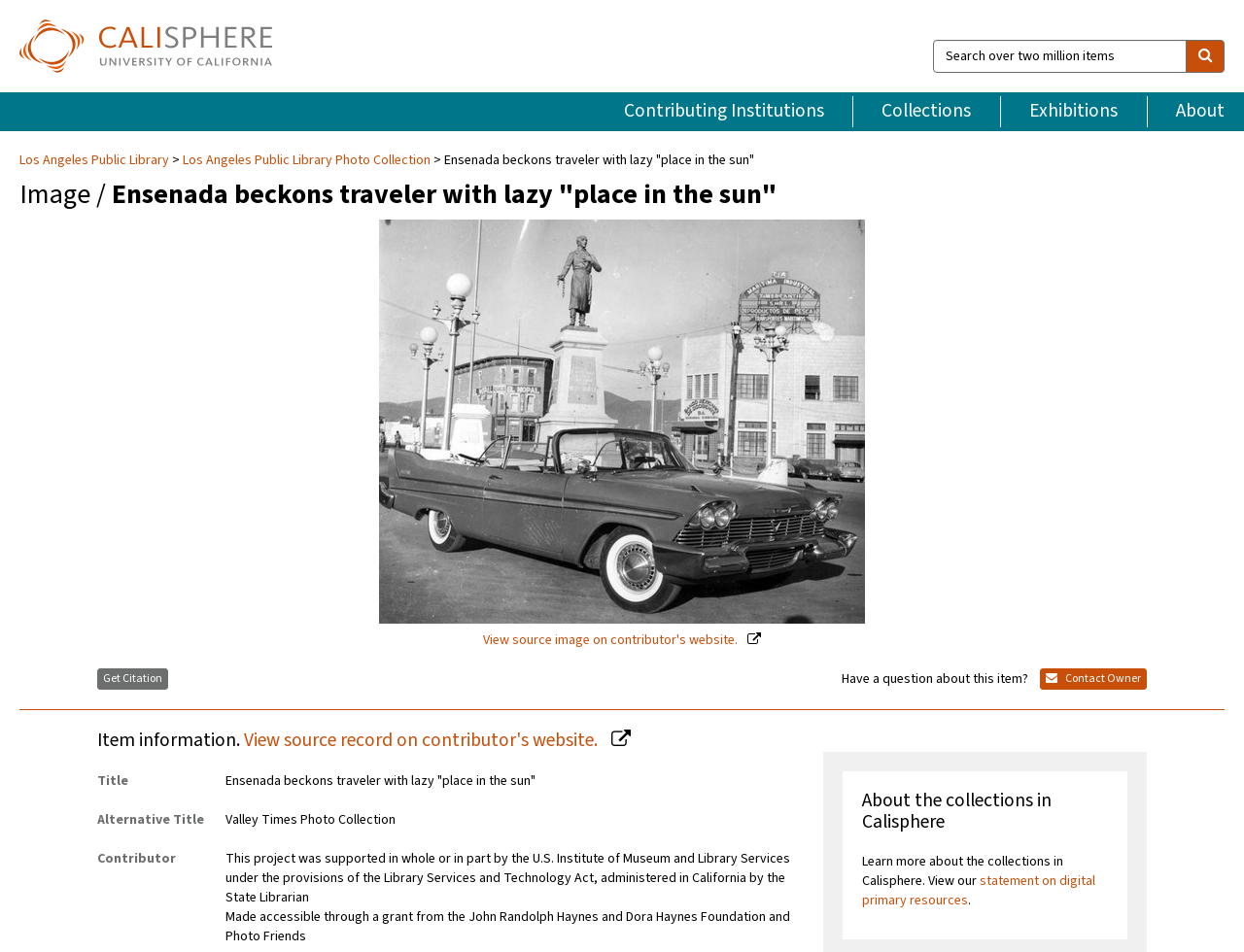Please determine the bounding box coordinates of the clickable area required to carry out the following instruction: "View source record on contributor's website". The coordinates must be four float numbers between 0 and 1, represented as [left, top, right, bottom].

[0.196, 0.764, 0.507, 0.792]